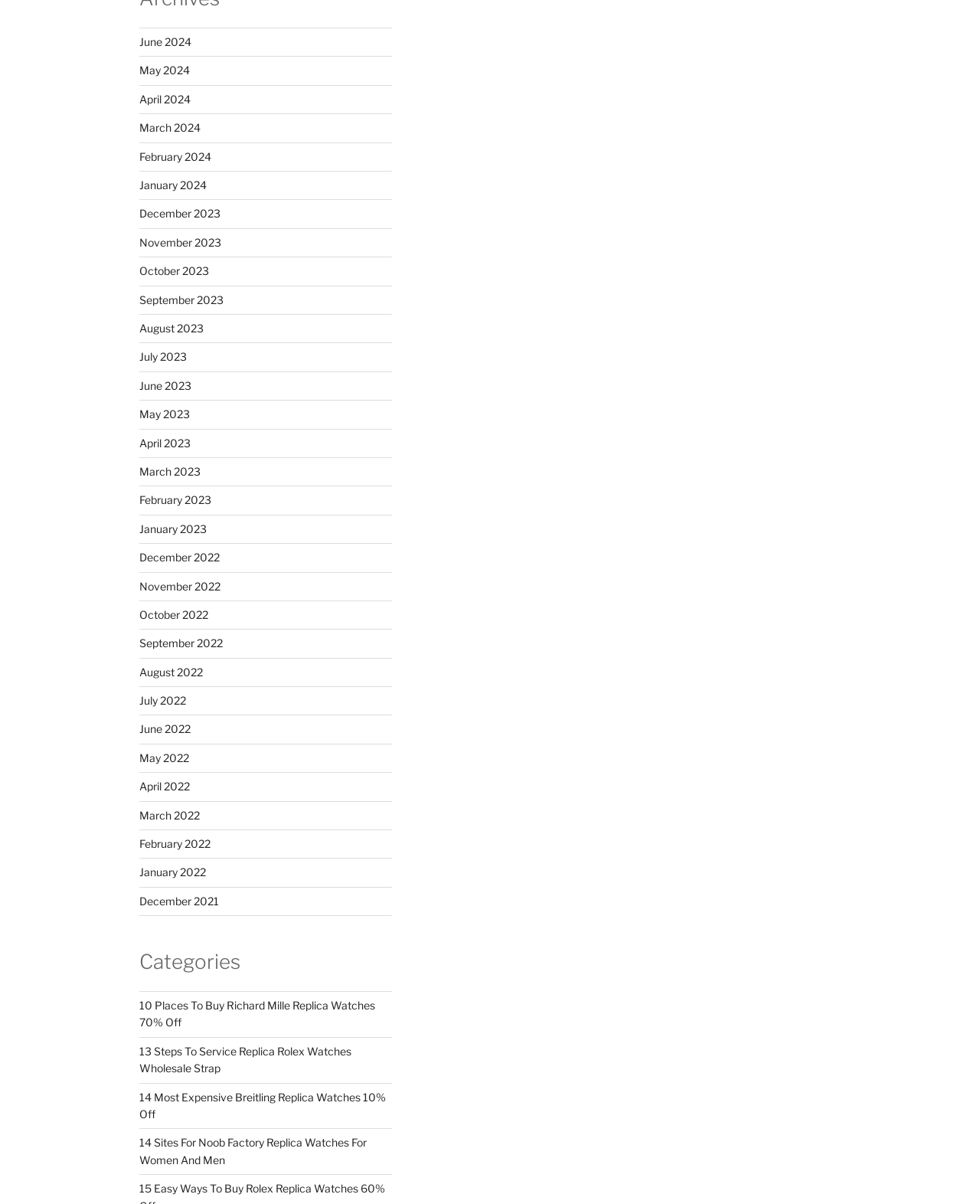Please specify the bounding box coordinates of the clickable region necessary for completing the following instruction: "Explore 14 Sites For Noob Factory Replica Watches For Women And Men". The coordinates must consist of four float numbers between 0 and 1, i.e., [left, top, right, bottom].

[0.142, 0.944, 0.374, 0.969]